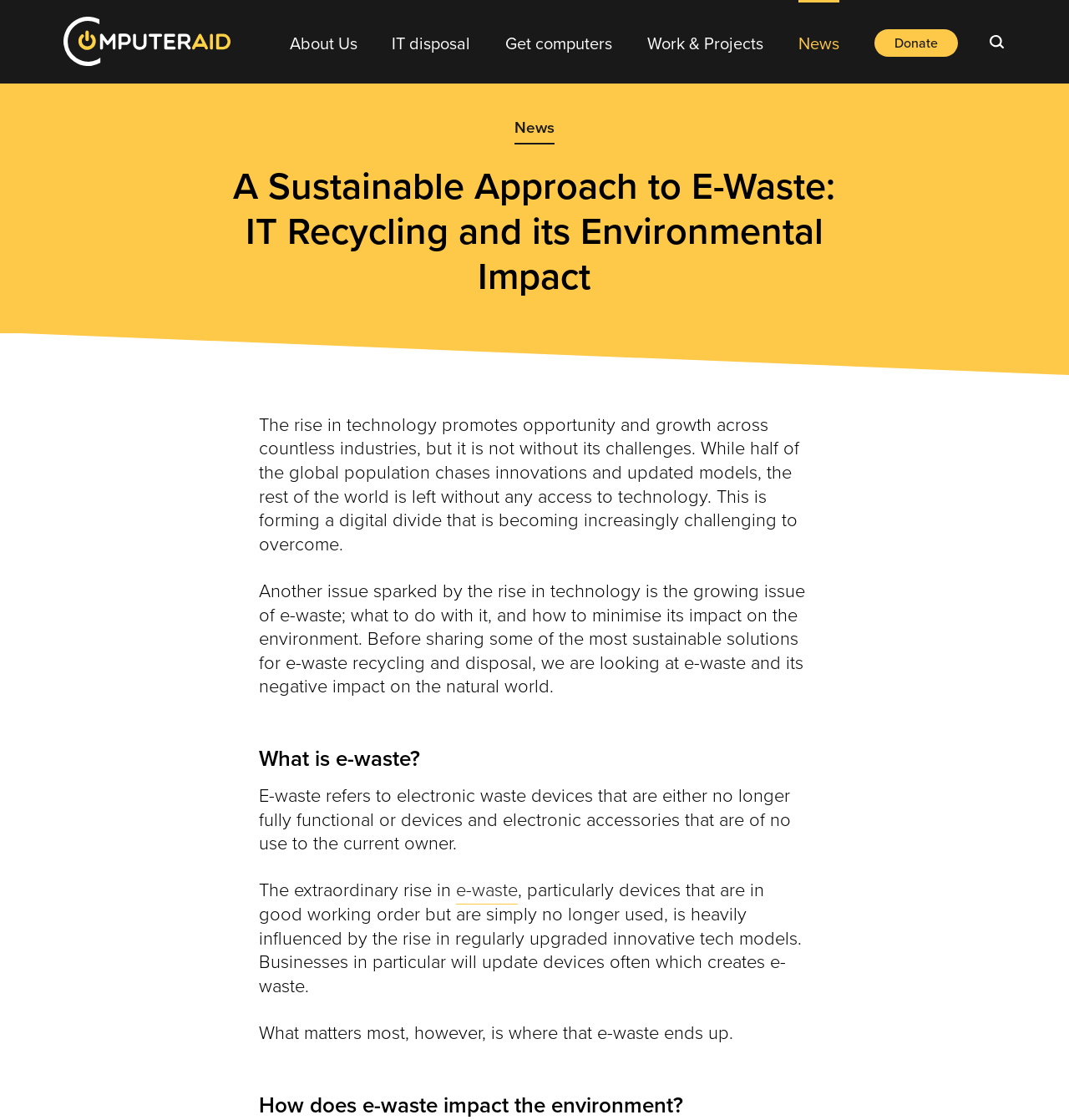What is the main topic of this webpage?
Refer to the image and give a detailed response to the question.

Based on the webpage content, the main topic is about e-waste and IT recycling, which is evident from the headings and paragraphs discussing the environmental impact of e-waste and the importance of sustainable disposal methods.